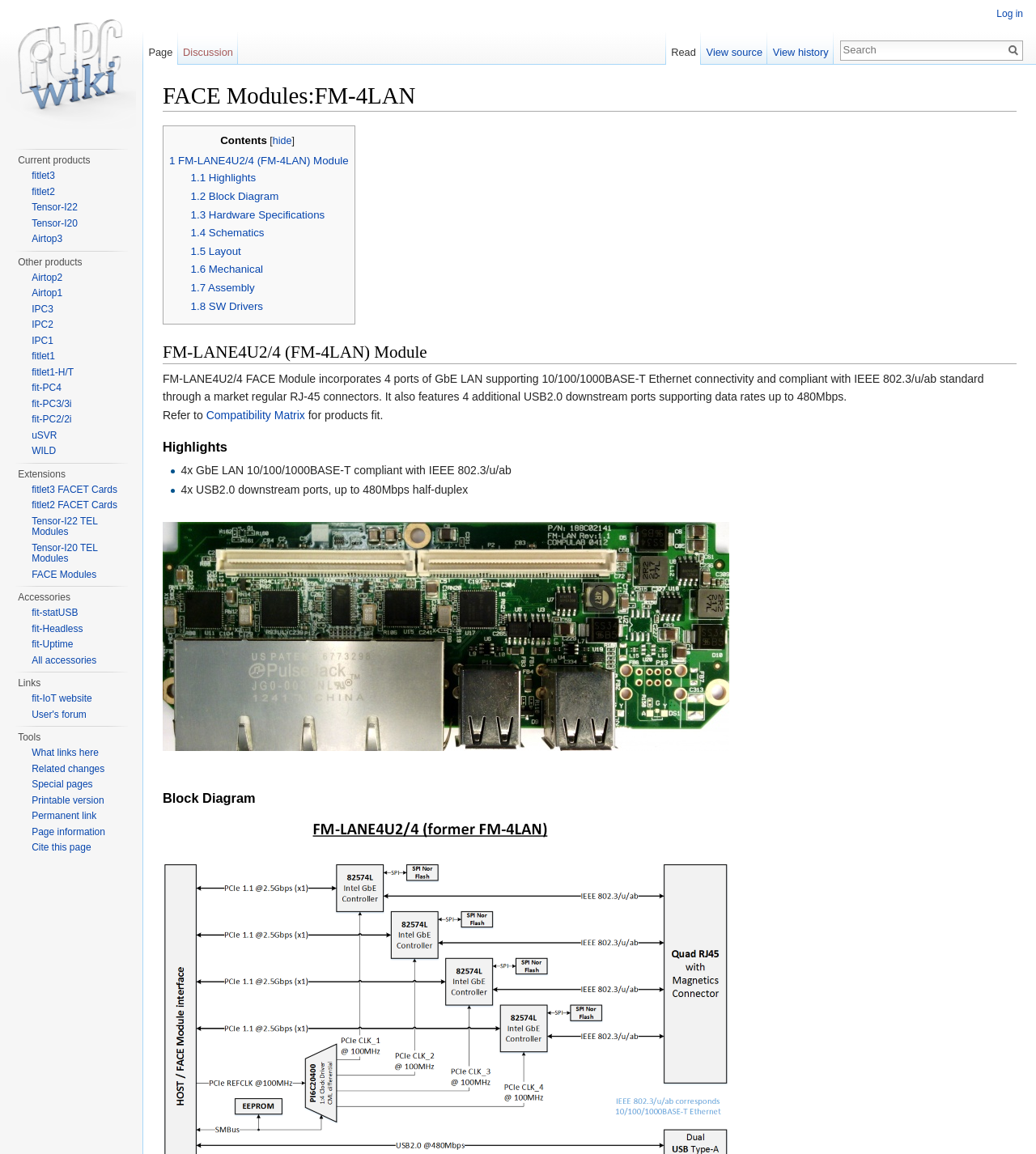Determine the coordinates of the bounding box for the clickable area needed to execute this instruction: "Go to the Compatibility Matrix page".

[0.199, 0.354, 0.294, 0.365]